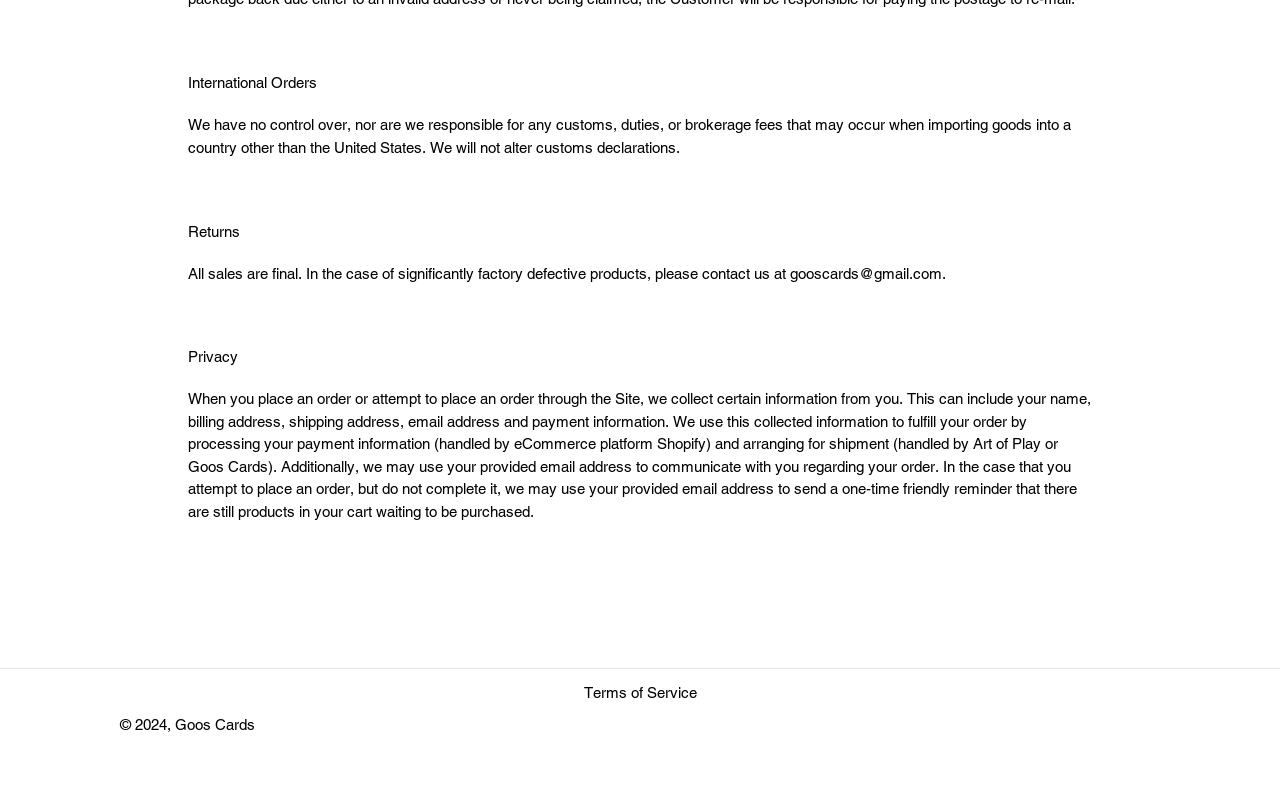Please answer the following query using a single word or phrase: 
What information is collected when placing an order?

Name, billing address, shipping address, email, payment info